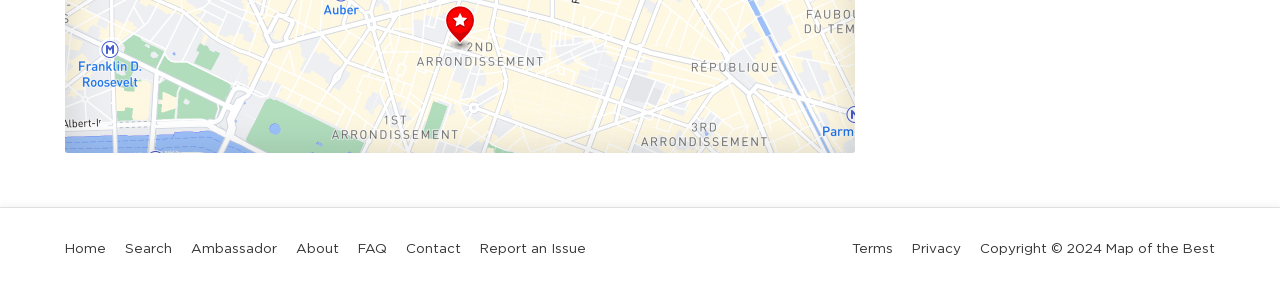Locate the bounding box coordinates of the element that should be clicked to fulfill the instruction: "go to home page".

[0.051, 0.79, 0.083, 0.932]